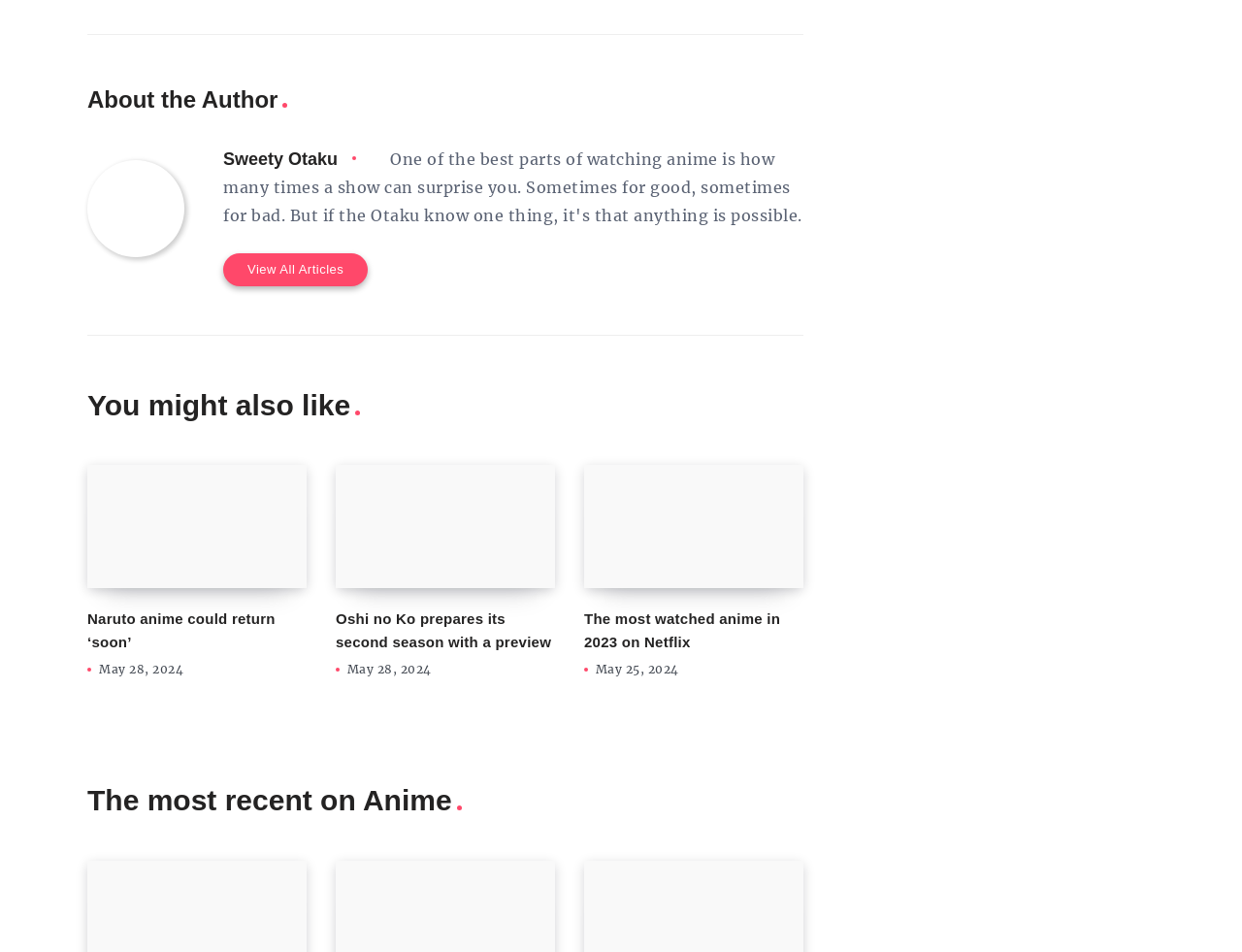Locate the bounding box coordinates for the element described below: "Naruto anime could return ‘soon’". The coordinates must be four float values between 0 and 1, formatted as [left, top, right, bottom].

[0.07, 0.642, 0.222, 0.683]